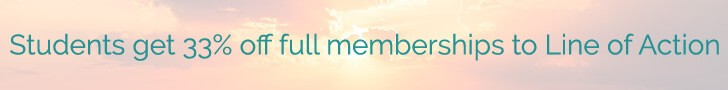Create a detailed narrative for the image.

The image features a promotional message that reads, "Students get 33% off full memberships to Line of Action." This enticing offer is set against a serene background that evokes a sense of calm and inspiration, underscoring the creative aspects of the Line of Action platform. The soft, pastel colors in the backdrop suggest a peaceful sky, likely indicating dawn or dusk, creating a warm and inviting atmosphere for potential users. This promotion is targeted specifically at students, aiming to encourage them to take advantage of the creative resources and tools available through a discounted membership, ultimately enhancing their artistic skills and practice.